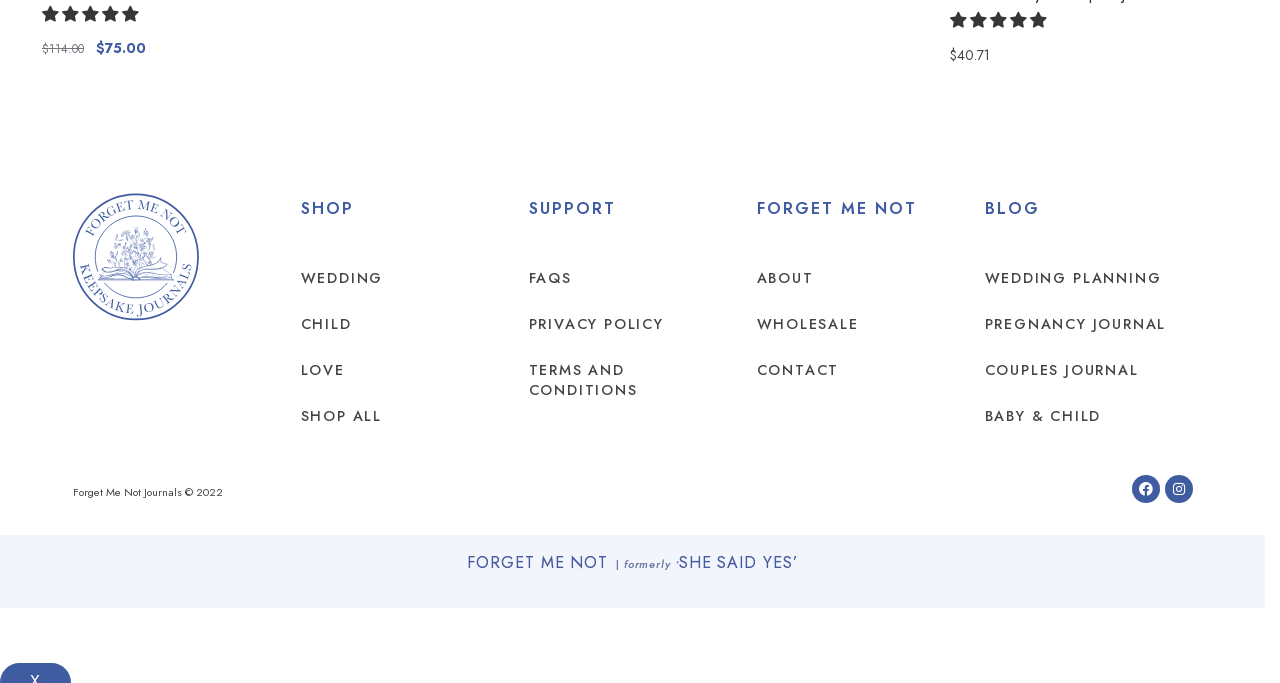Please determine the bounding box of the UI element that matches this description: Couples Journal. The coordinates should be given as (top-left x, top-left y, bottom-right x, bottom-right y), with all values between 0 and 1.

[0.769, 0.507, 0.911, 0.575]